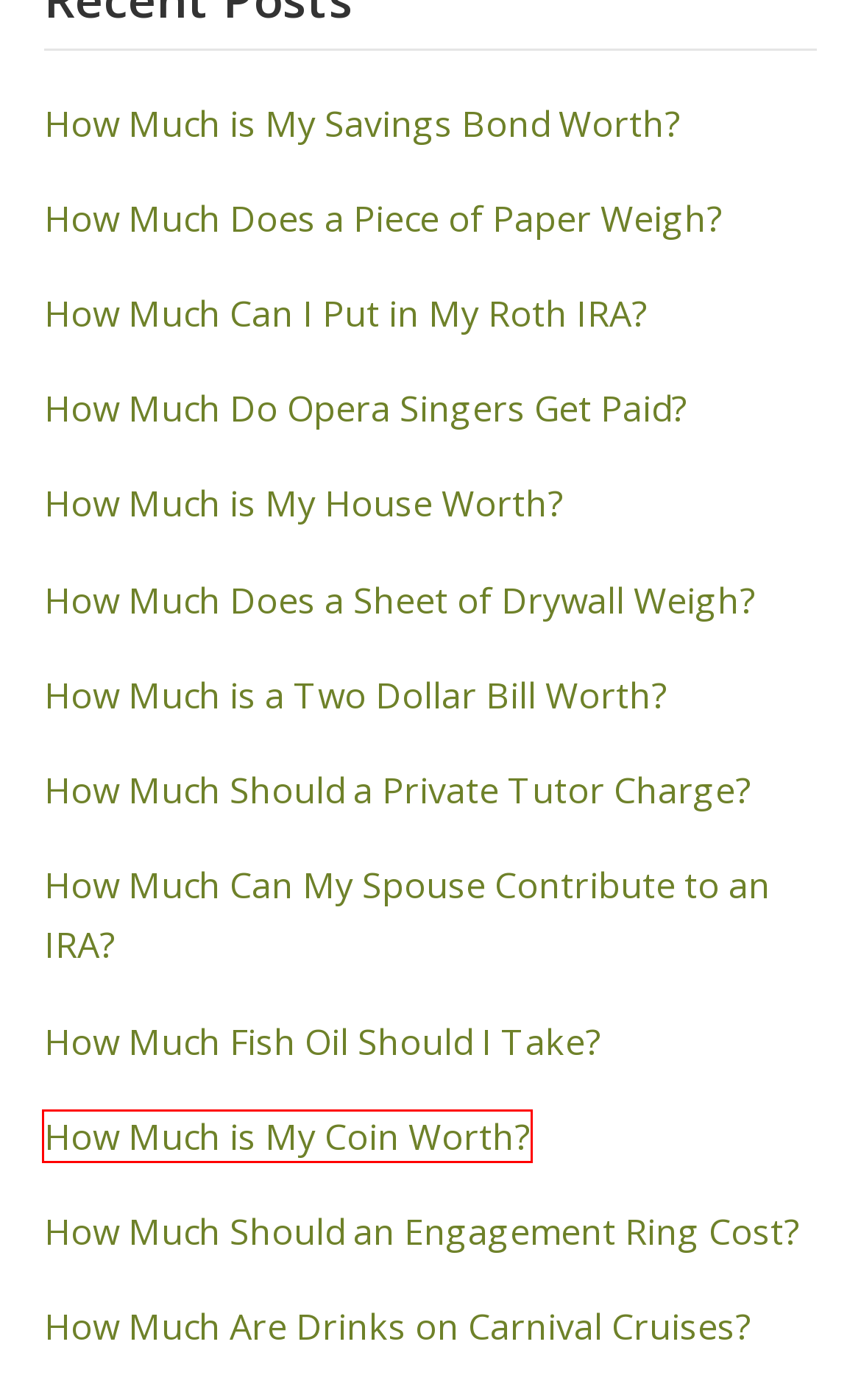Given a webpage screenshot featuring a red rectangle around a UI element, please determine the best description for the new webpage that appears after the element within the bounding box is clicked. The options are:
A. How Much Are Drinks on Carnival Cruises? - Tell Me How Much
B. How Much Does Anna Nicole Weigh? - Tell Me How Much
C. How Much Does a Piece of Paper Weigh? - Tell Me How Much
D. How Much is My Coin Worth? - Tell Me How Much
E. How Much is My Savings Bond Worth? - Tell Me How Much
F. How Much Does a Sheet of Drywall Weigh? - Tell Me How Much
G. How Much is a Two Dollar Bill Worth? - Tell Me How Much
H. How Much Do Opera Singers Get Paid? - Tell Me How Much

D